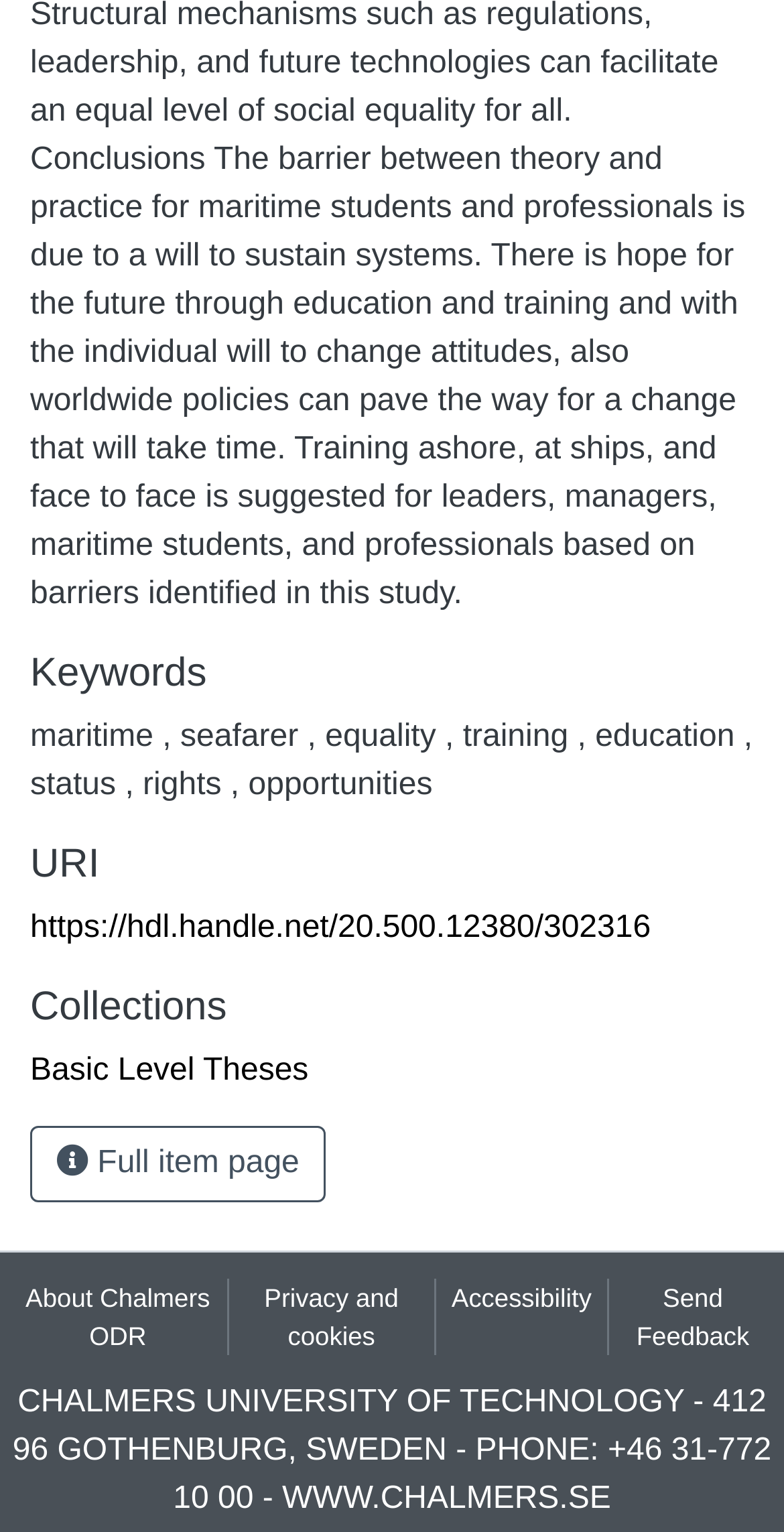Locate the bounding box coordinates of the segment that needs to be clicked to meet this instruction: "View full item page".

[0.038, 0.735, 0.415, 0.785]